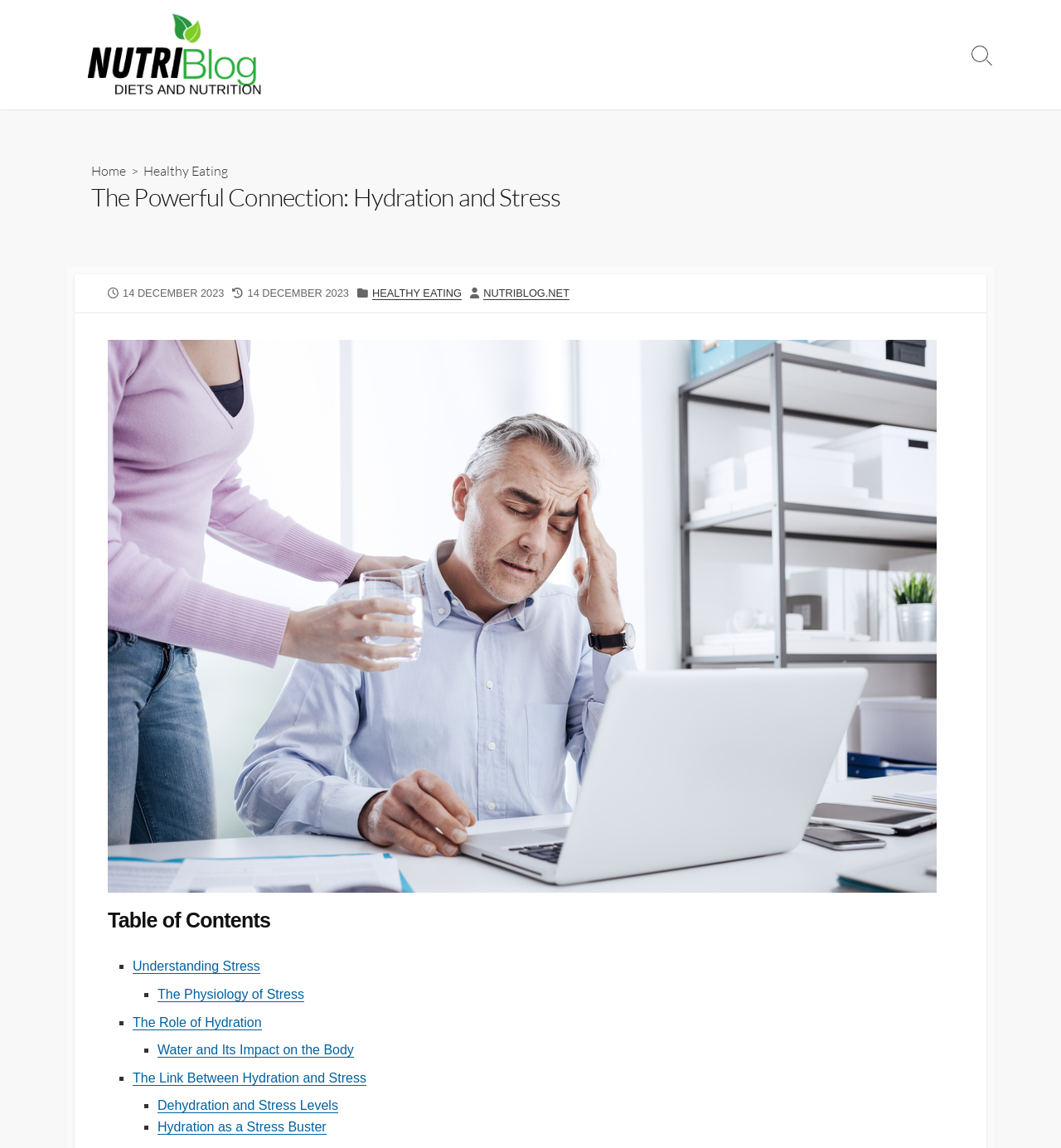Calculate the bounding box coordinates of the UI element given the description: "Search Toggle".

[0.906, 0.0, 0.945, 0.095]